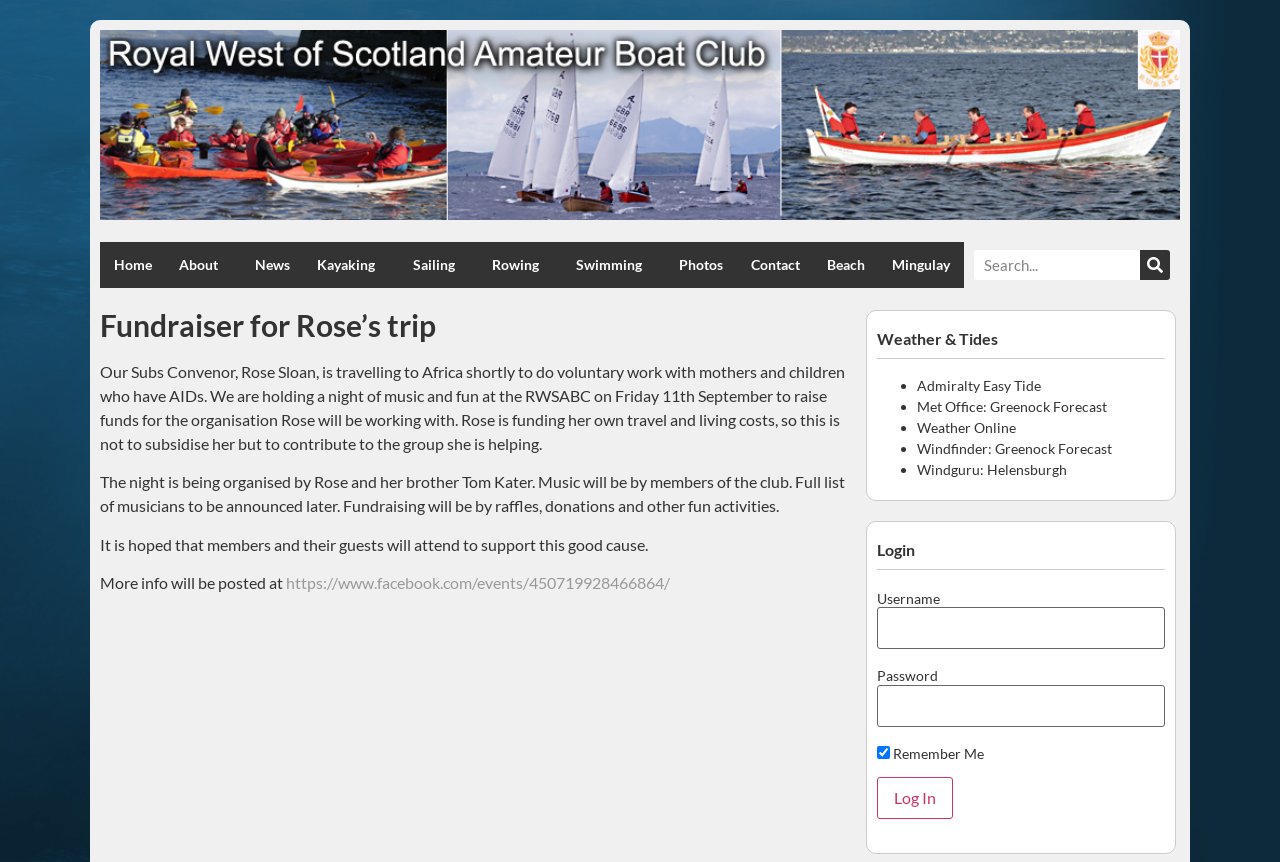What is the purpose of the night event?
Carefully analyze the image and provide a detailed answer to the question.

The purpose of the night event is to raise funds for the organization Rose will be working with in Africa, as mentioned in the text 'We are holding a night of music and fun at the RWSABC on Friday 11th September to raise funds for the organisation Rose will be working with.'